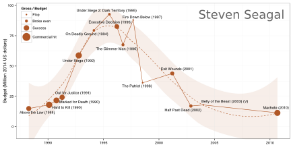Offer a detailed explanation of the image's components.

The image presents a detailed graph analyzing the financial performance of films featuring actor Steven Seagal, with a focus on their budget and gross earnings from 1990 to 2014 in the U.S. market. The chart is titled "Steven Seagal" and showcases several key films throughout his career, marked with red circles indicating their budget levels as compared to their gross returns.

The x-axis represents the year of release, while the y-axis tracks the budget in millions of U.S. dollars. A dashed line connects data points for each film, illustrating trends over time, particularly highlighting peaks and declines in financial success. Notable films such as "Hard to Kill" (1990) and "Under Siege" (1992) are prominently featured, showing their significant box office performance relative to their production costs.

The backdrop features a stylized wave design in a soft orange hue, enhancing the visual appeal of the graph without detracting from the data presented. The layout effectively conveys the rise and fall of Seagal's cinematic success, allowing viewers to quickly grasp the fluctuations in his film careers through this engaging, informative visualization.